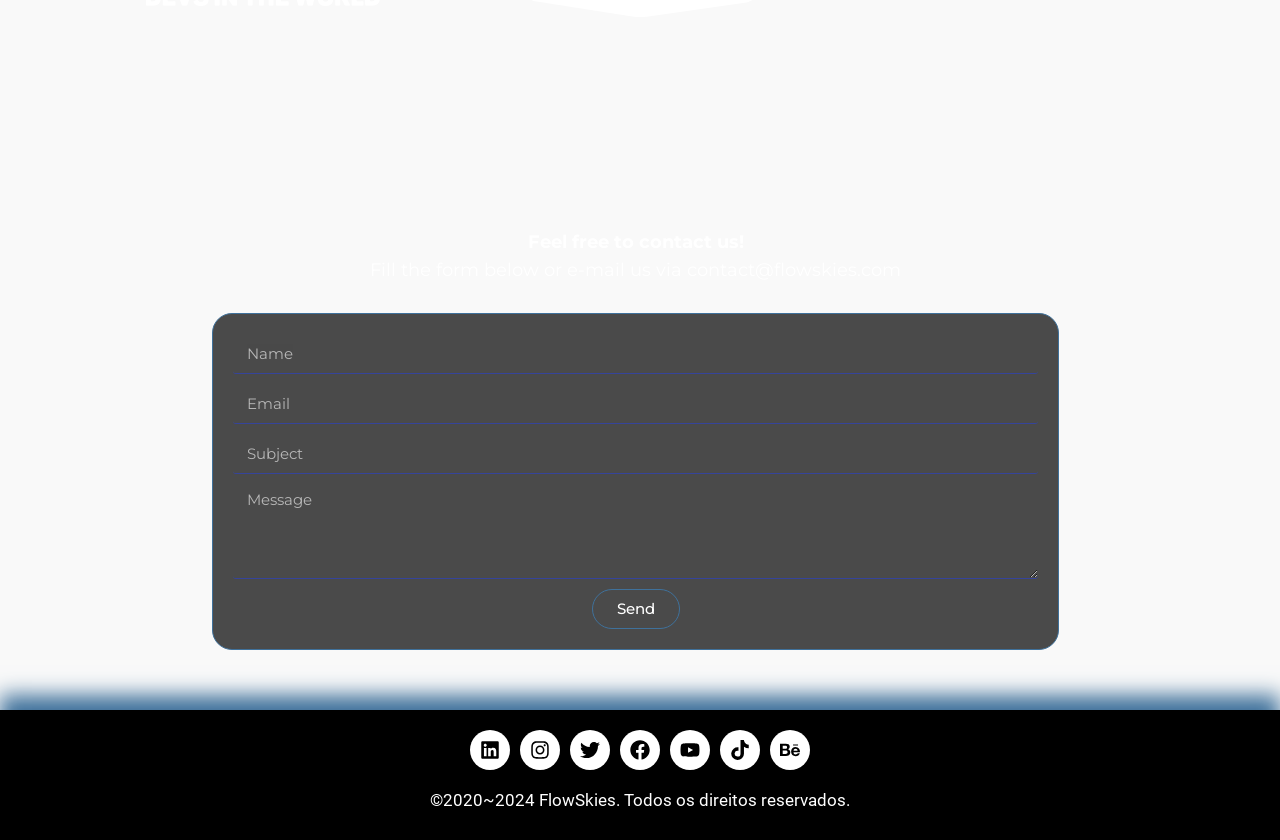Given the element description, predict the bounding box coordinates in the format (top-left x, top-left y, bottom-right x, bottom-right y). Make sure all values are between 0 and 1. Here is the element description: name="form_fields[name]" placeholder="Name"

[0.182, 0.398, 0.811, 0.445]